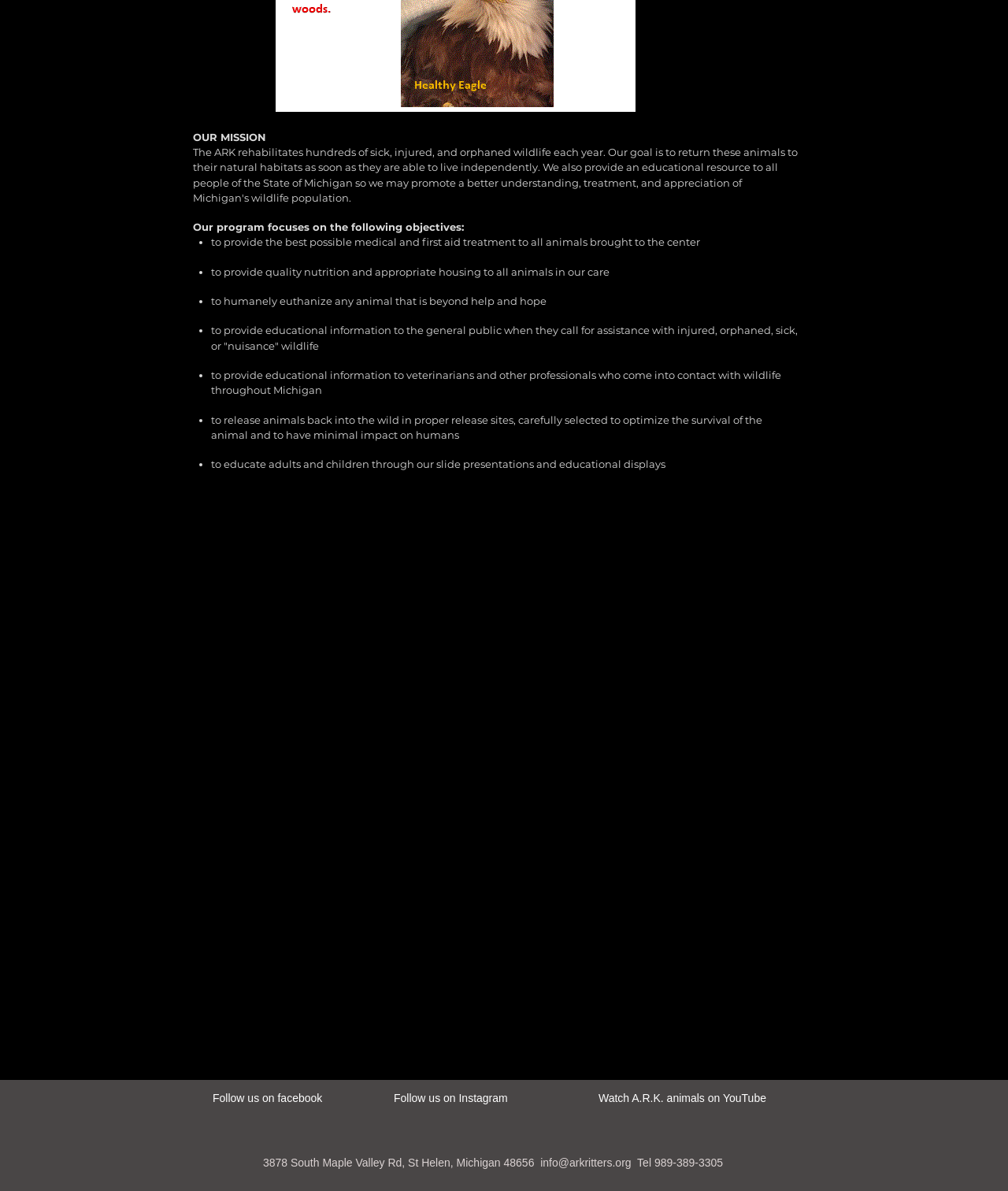Give a succinct answer to this question in a single word or phrase: 
What is the mission of this organization?

To provide medical treatment and care to animals